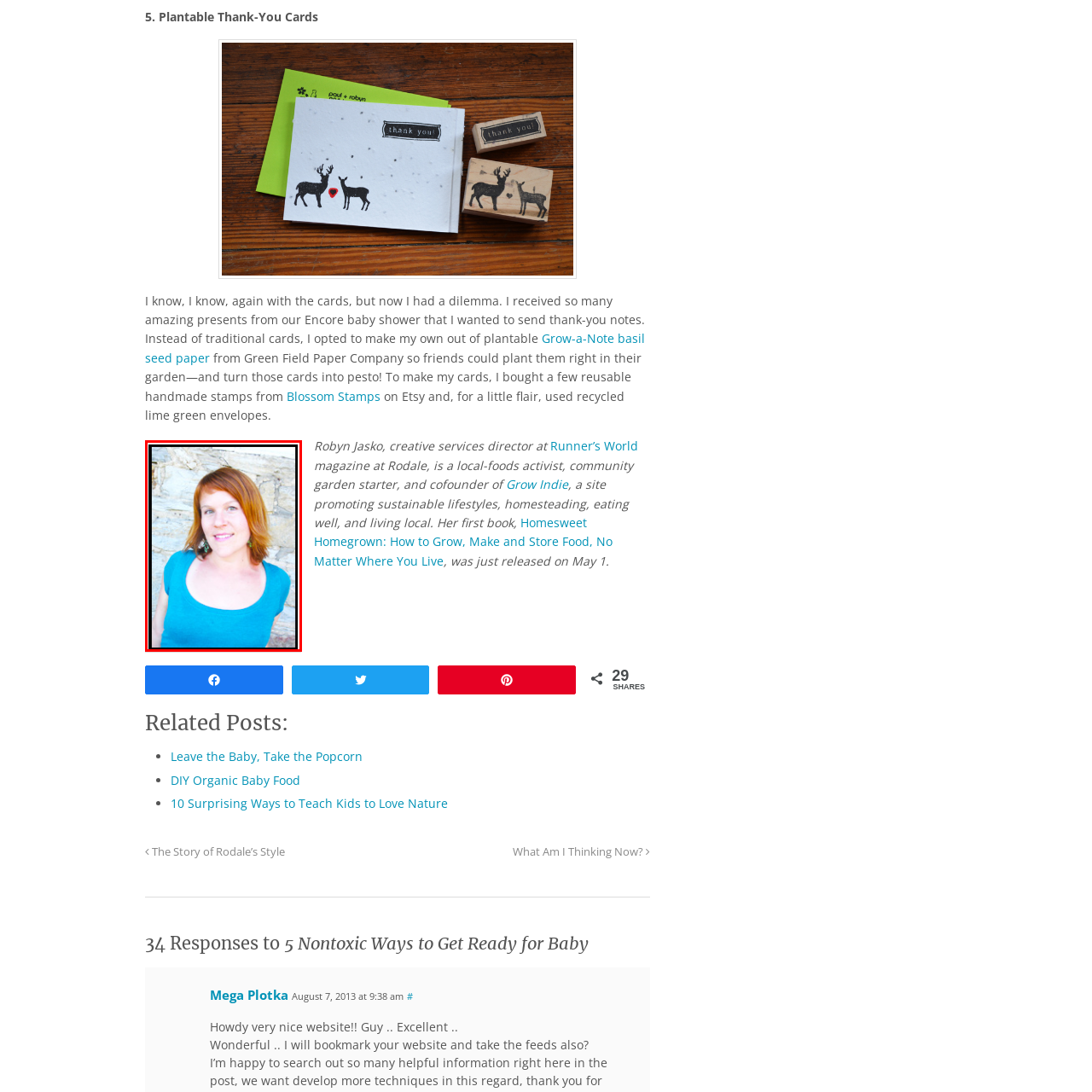Generate a detailed caption for the image that is outlined by the red border.

The image features a woman with shoulder-length, wavy reddish-brown hair, smiling gently at the camera. She is wearing a bright turquoise shirt that accentuates her warm complexion. The background consists of a textured stone wall, adding a natural and earthy backdrop to her vibrant appearance. This image accompanies a section about plantable thank-you cards, crafted by Robyn Jasko, a creative services director and local-foods activist known for her focus on sustainable living and community gardening.